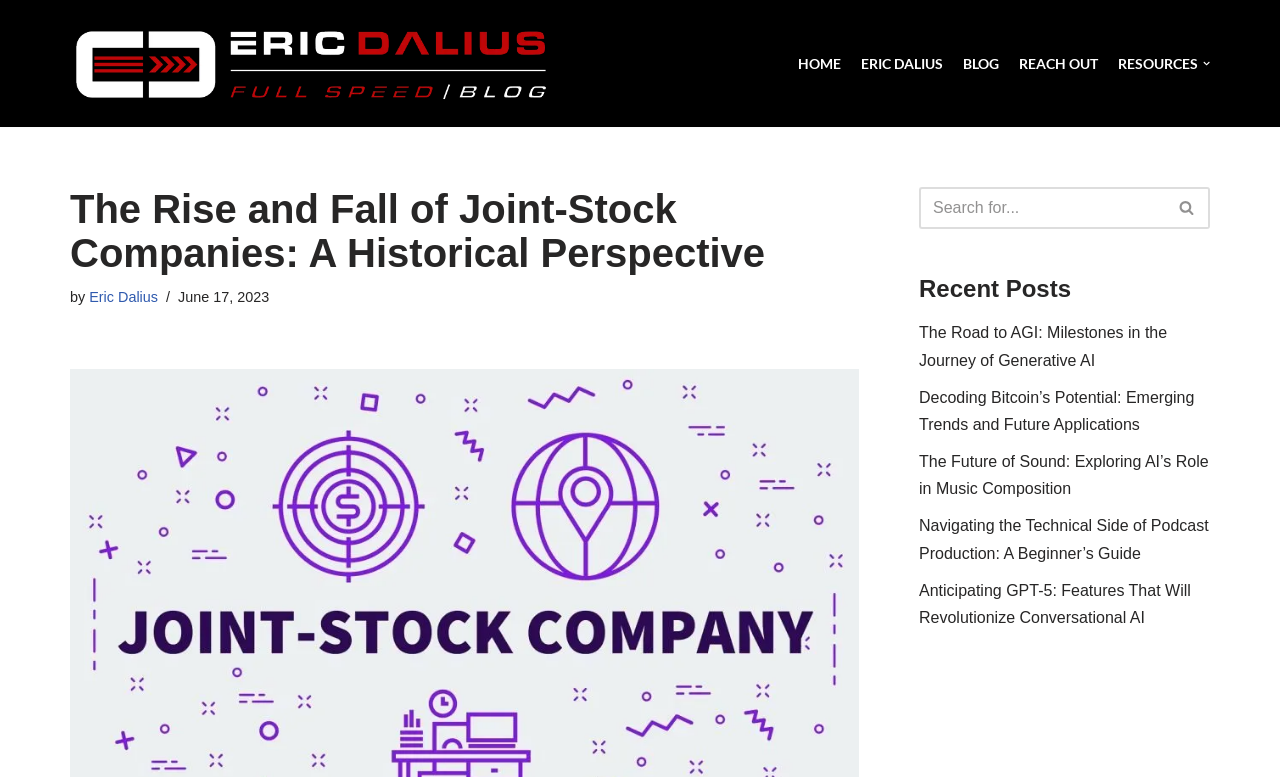Find the headline of the webpage and generate its text content.

The Rise and Fall of Joint-Stock Companies: A Historical Perspective